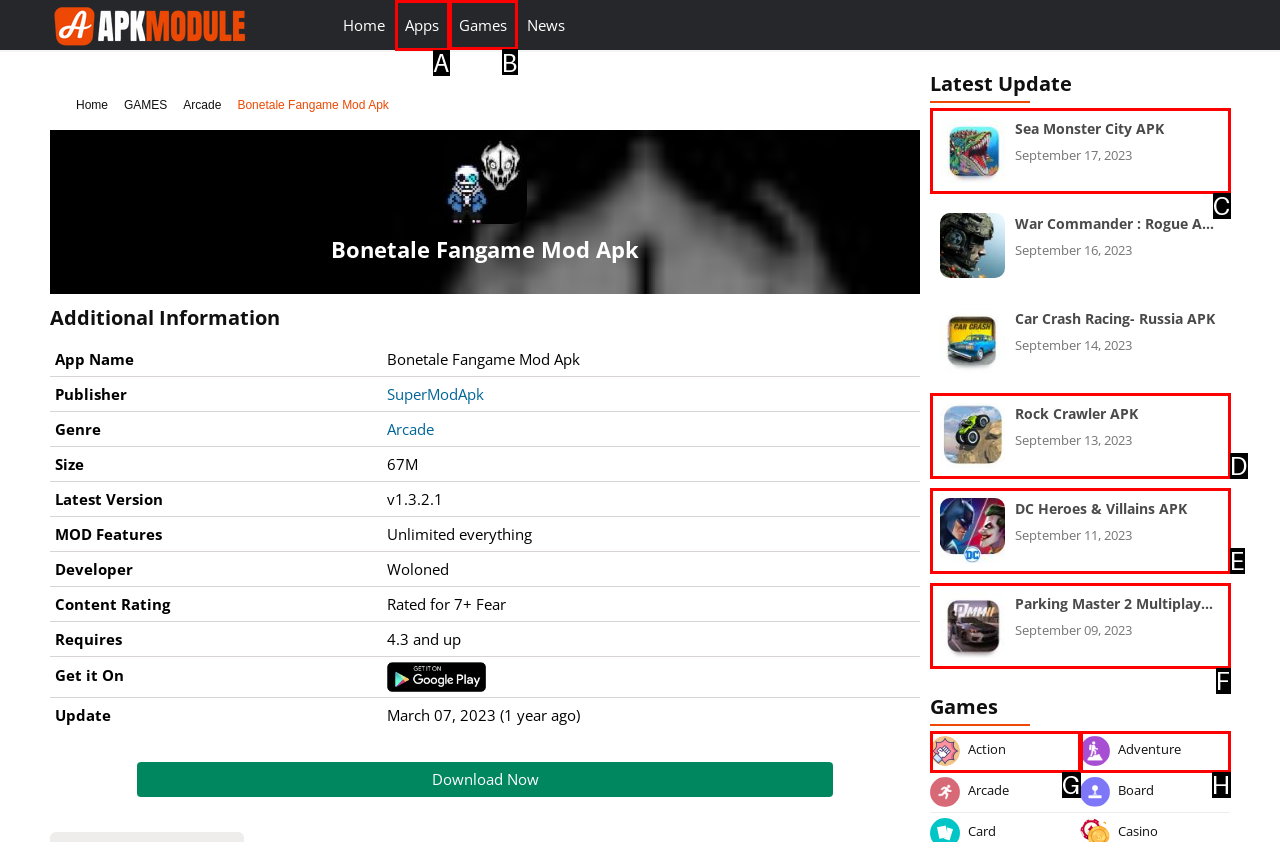Select the appropriate HTML element to click for the following task: Explore the 'Games' section
Answer with the letter of the selected option from the given choices directly.

B